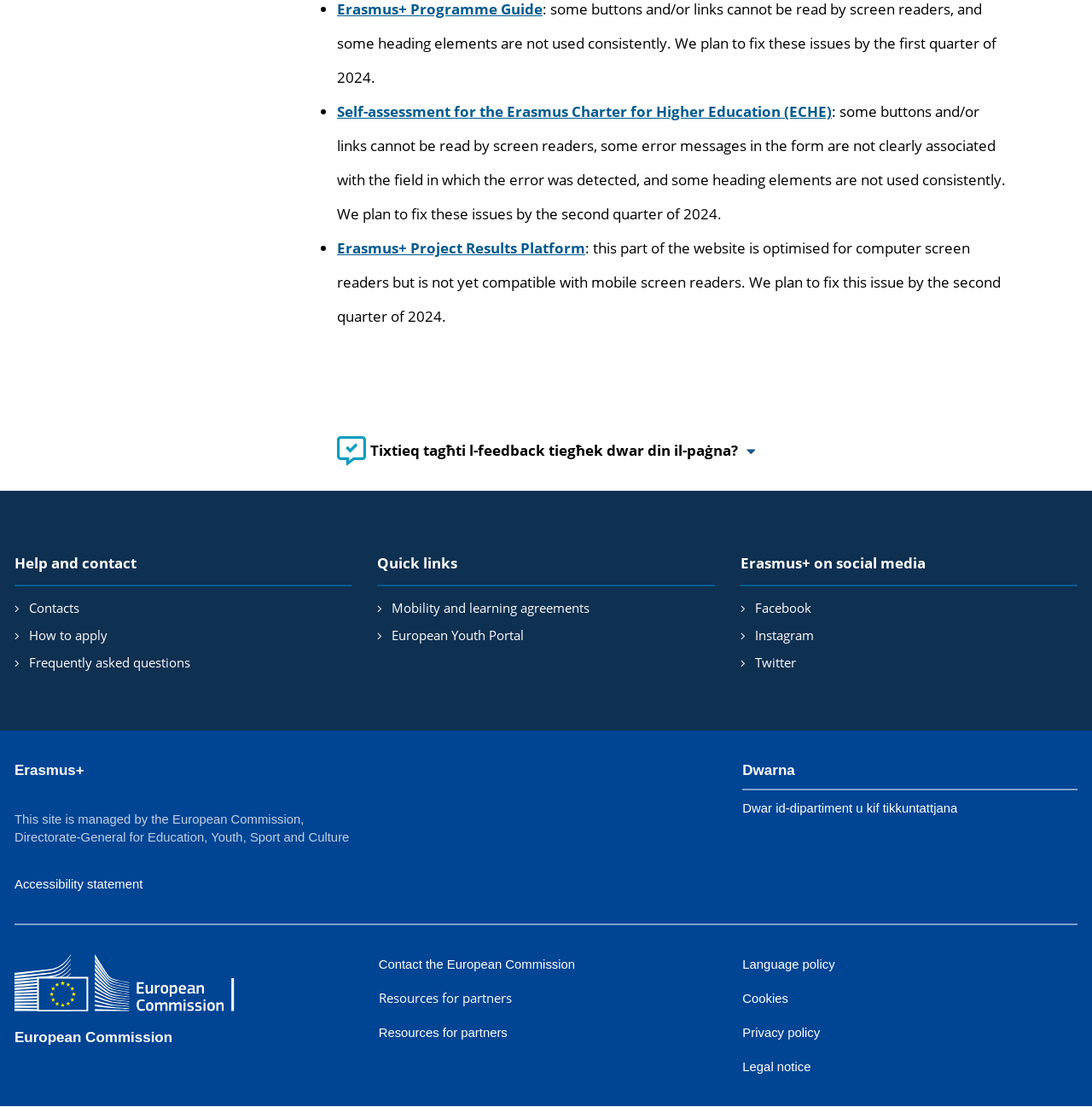Please locate the clickable area by providing the bounding box coordinates to follow this instruction: "Expand the Product & Services button".

None